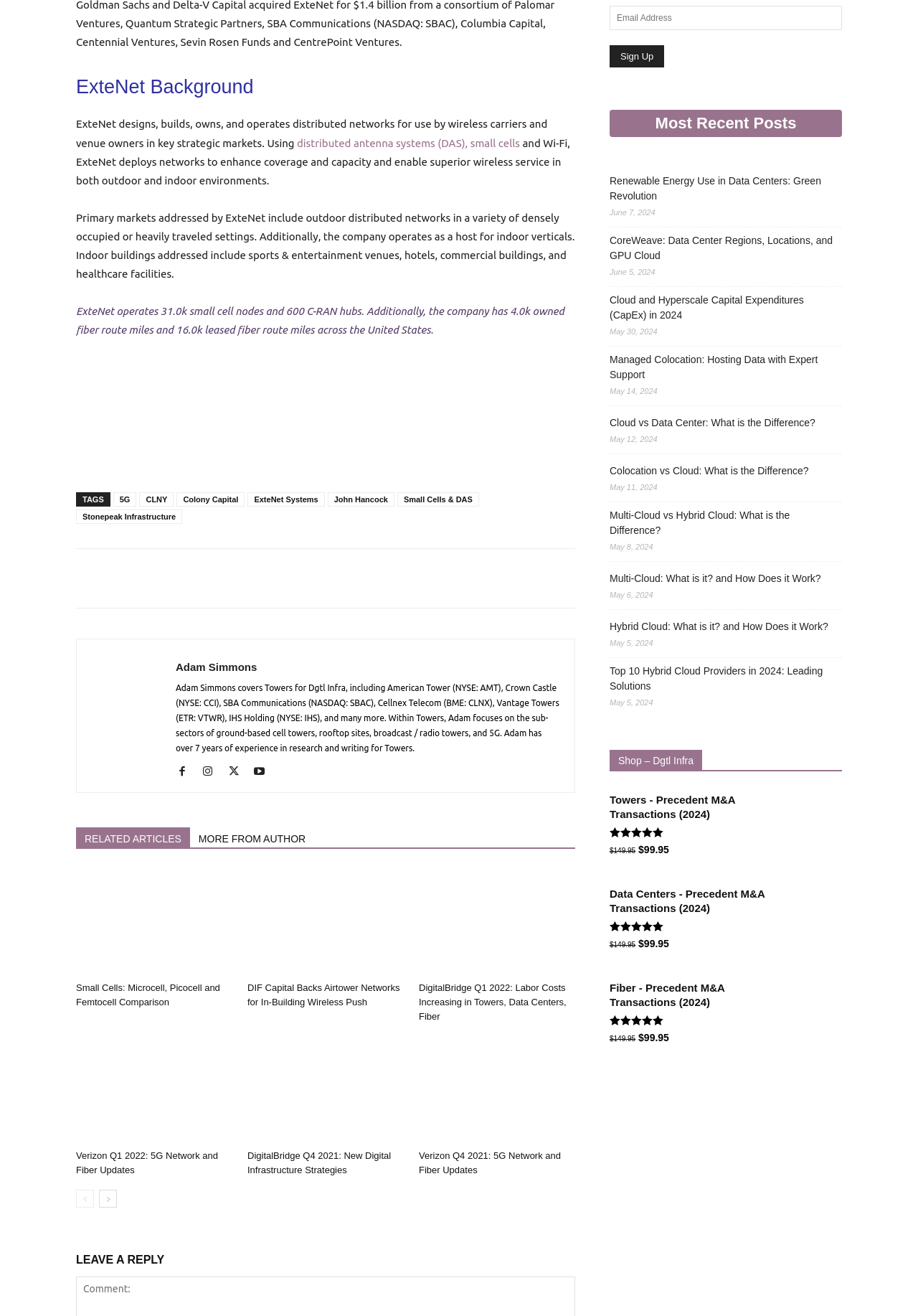Identify and provide the bounding box coordinates of the UI element described: "ExteNet Systems". The coordinates should be formatted as [left, top, right, bottom], with each number being a float between 0 and 1.

[0.27, 0.374, 0.354, 0.385]